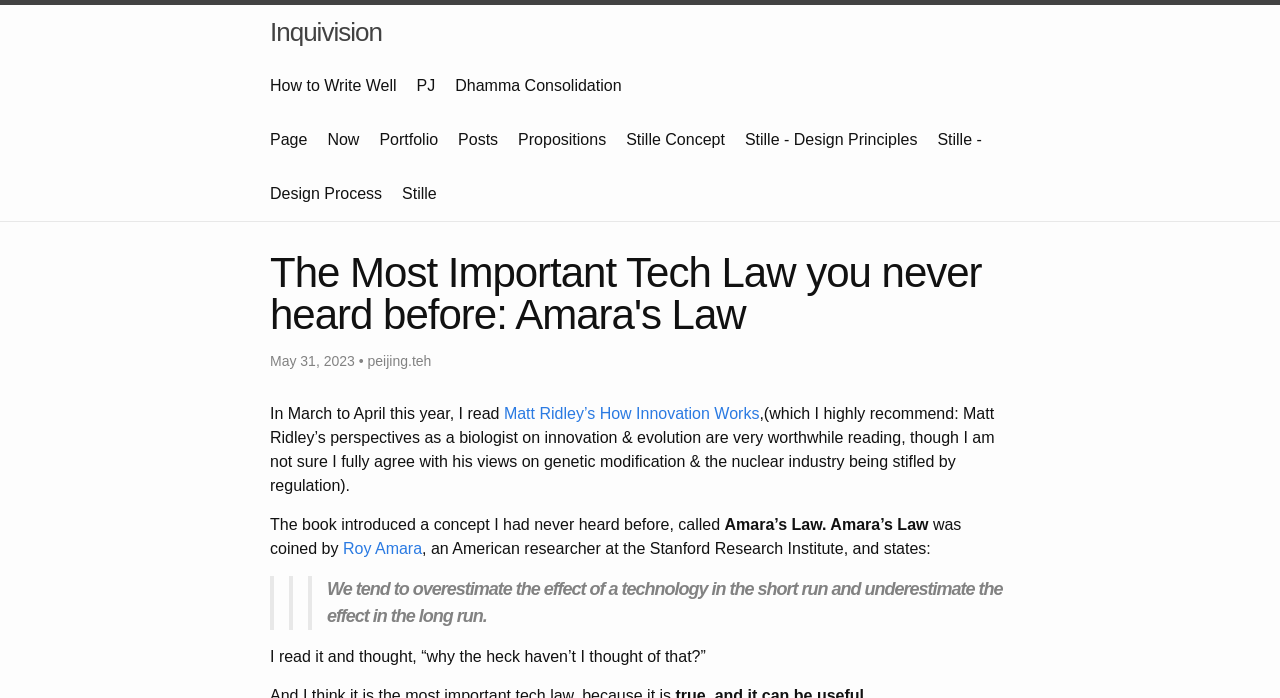Identify the bounding box coordinates of the section to be clicked to complete the task described by the following instruction: "Click on the link to Inquivision". The coordinates should be four float numbers between 0 and 1, formatted as [left, top, right, bottom].

[0.211, 0.007, 0.298, 0.085]